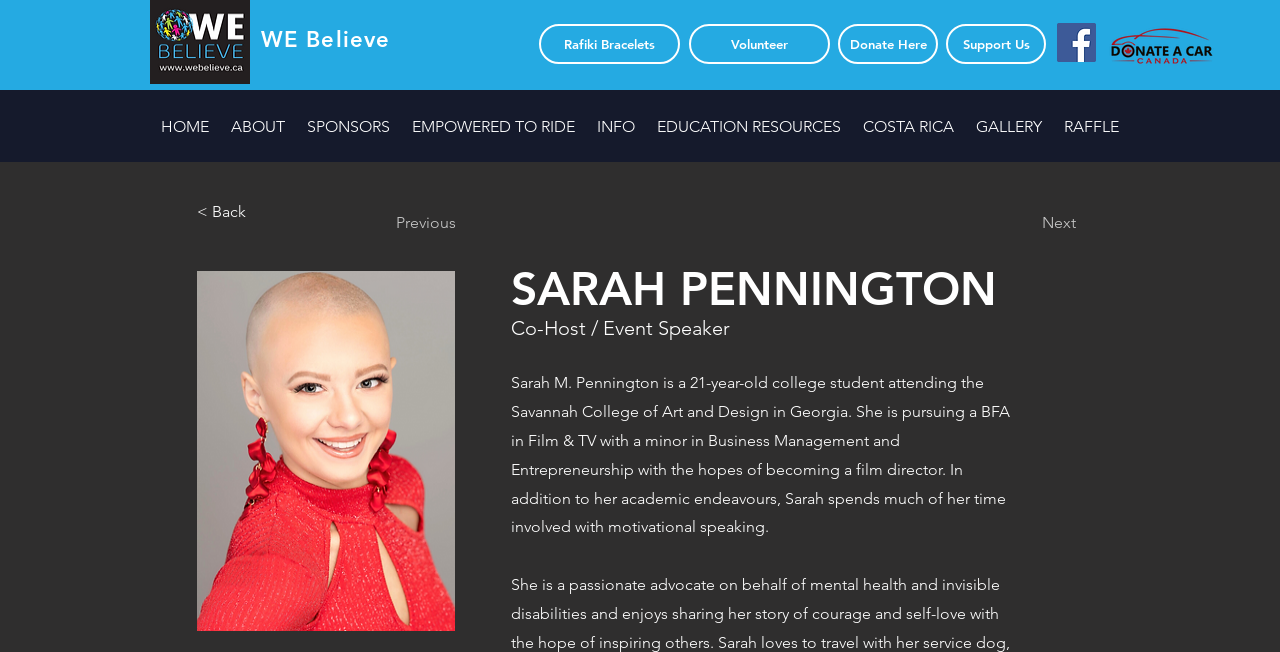Find the bounding box coordinates of the clickable element required to execute the following instruction: "View the 'HOME' page". Provide the coordinates as four float numbers between 0 and 1, i.e., [left, top, right, bottom].

[0.117, 0.166, 0.172, 0.222]